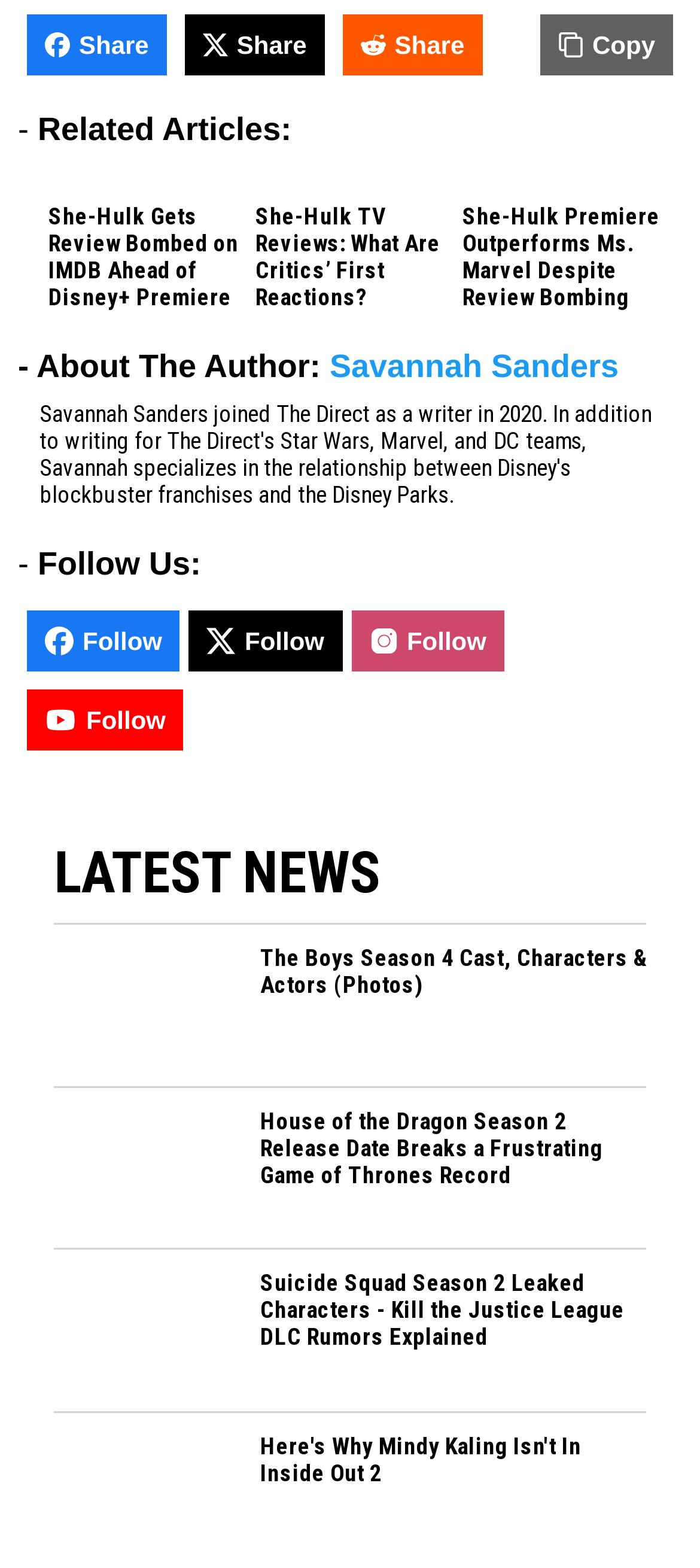Bounding box coordinates are specified in the format (top-left x, top-left y, bottom-right x, bottom-right y). All values are floating point numbers bounded between 0 and 1. Please provide the bounding box coordinate of the region this sentence describes: Share

[0.038, 0.01, 0.238, 0.049]